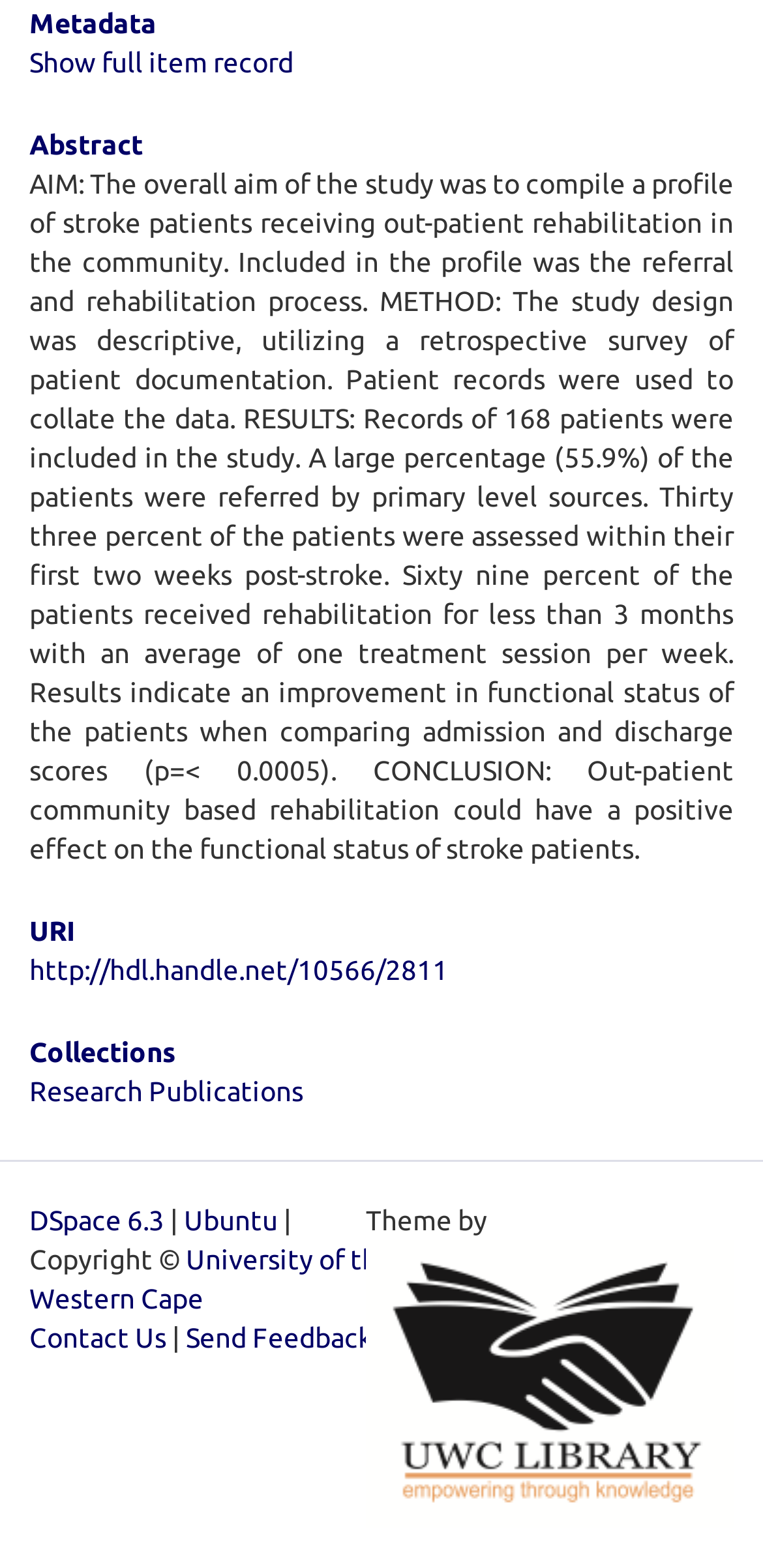What is the name of the theme provider?
Give a detailed and exhaustive answer to the question.

The name of the theme provider is mentioned at the bottom of the webpage, which states 'Theme by Atmire NV'.